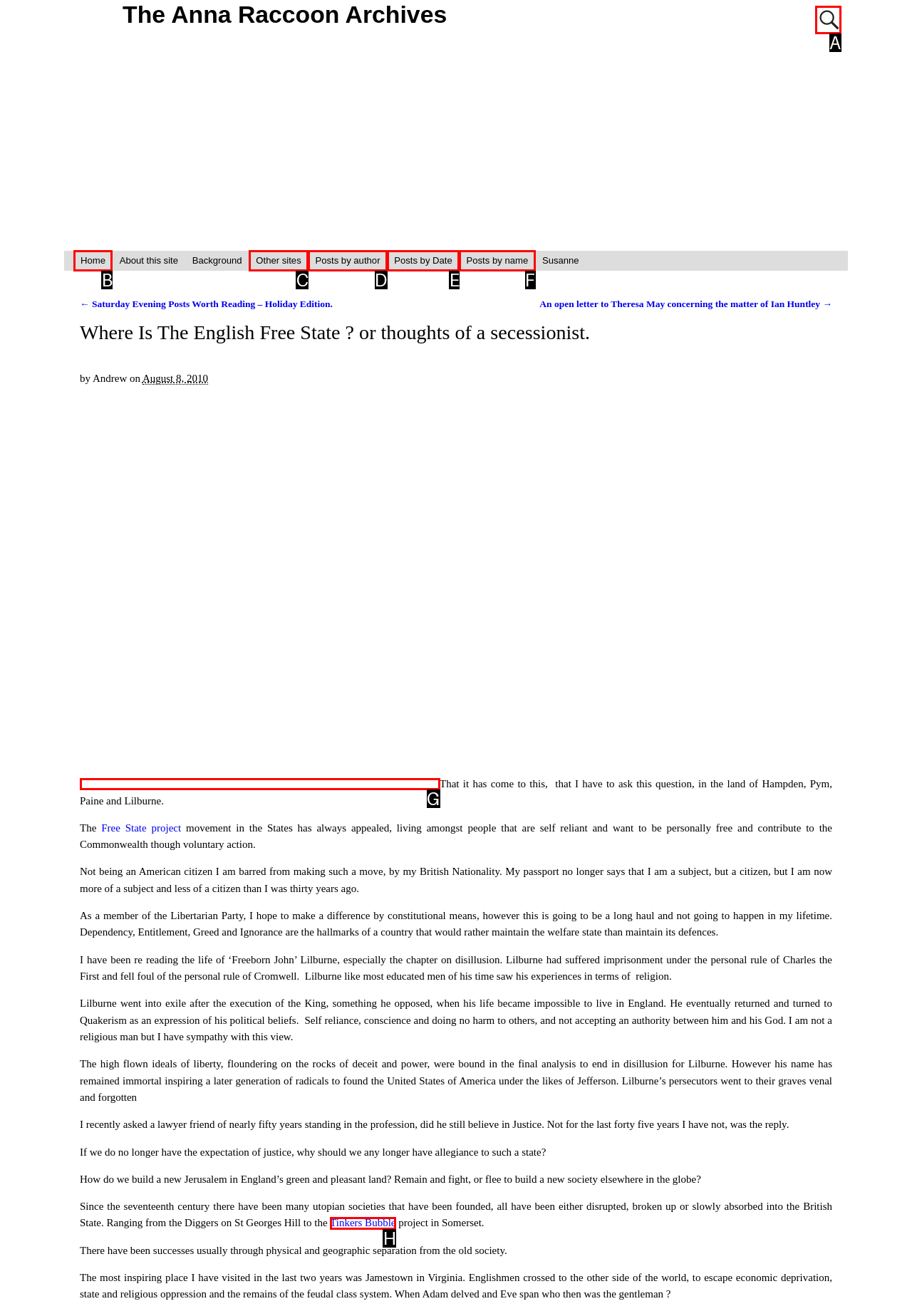Based on the choices marked in the screenshot, which letter represents the correct UI element to perform the task: Visit the 'Tinkers Bubble' project?

H